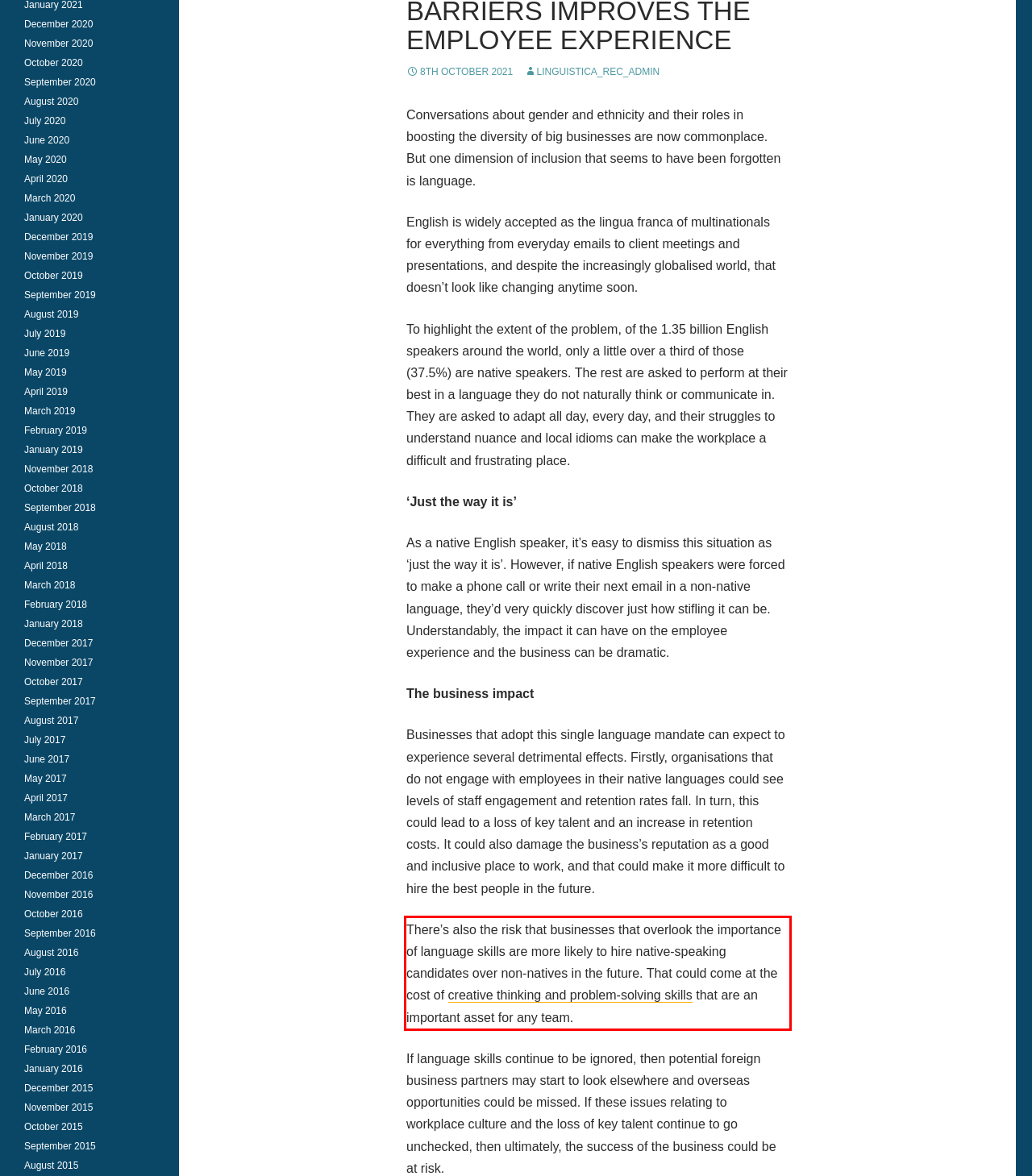You are presented with a screenshot containing a red rectangle. Extract the text found inside this red bounding box.

There’s also the risk that businesses that overlook the importance of language skills are more likely to hire native-speaking candidates over non-natives in the future. That could come at the cost of creative thinking and problem-solving skills that are an important asset for any team.